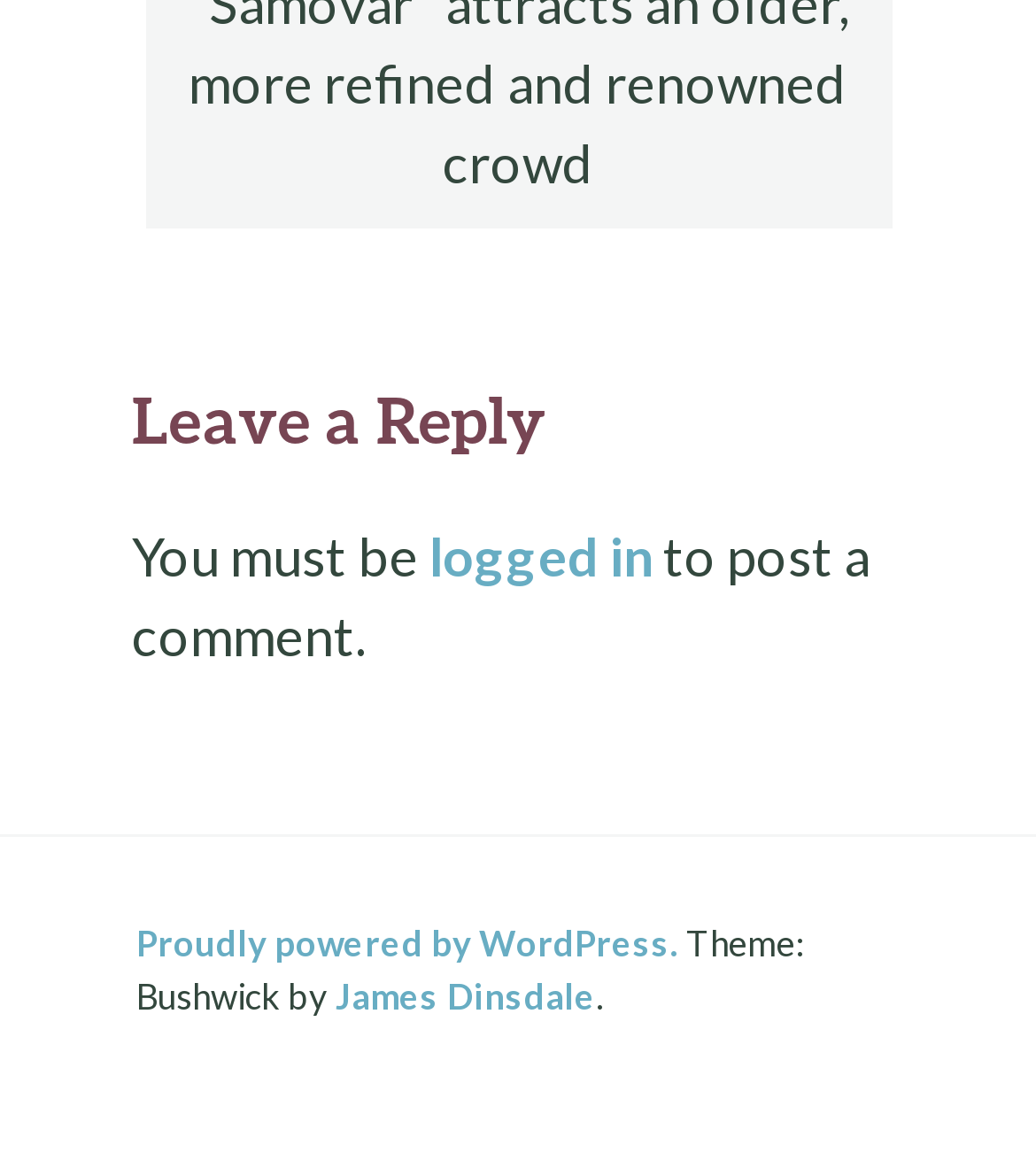Who powers the website?
Please provide an in-depth and detailed response to the question.

I found the information about who powers the website by looking at the bottom of the page, where it says 'Proudly powered by WordPress.'. This indicates that the website is powered by WordPress.